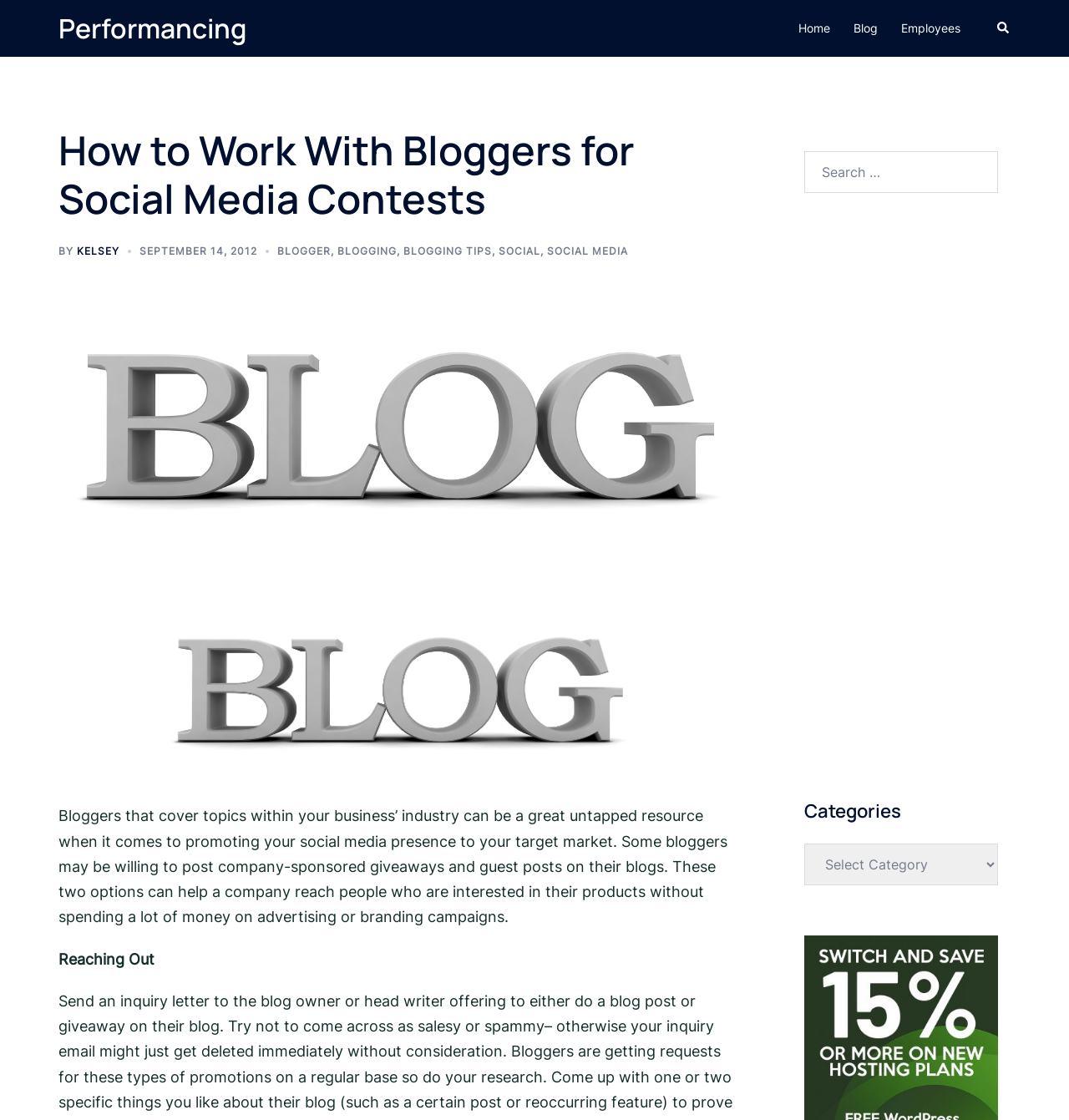What is the main heading of this webpage? Please extract and provide it.

How to Work With Bloggers for Social Media Contests